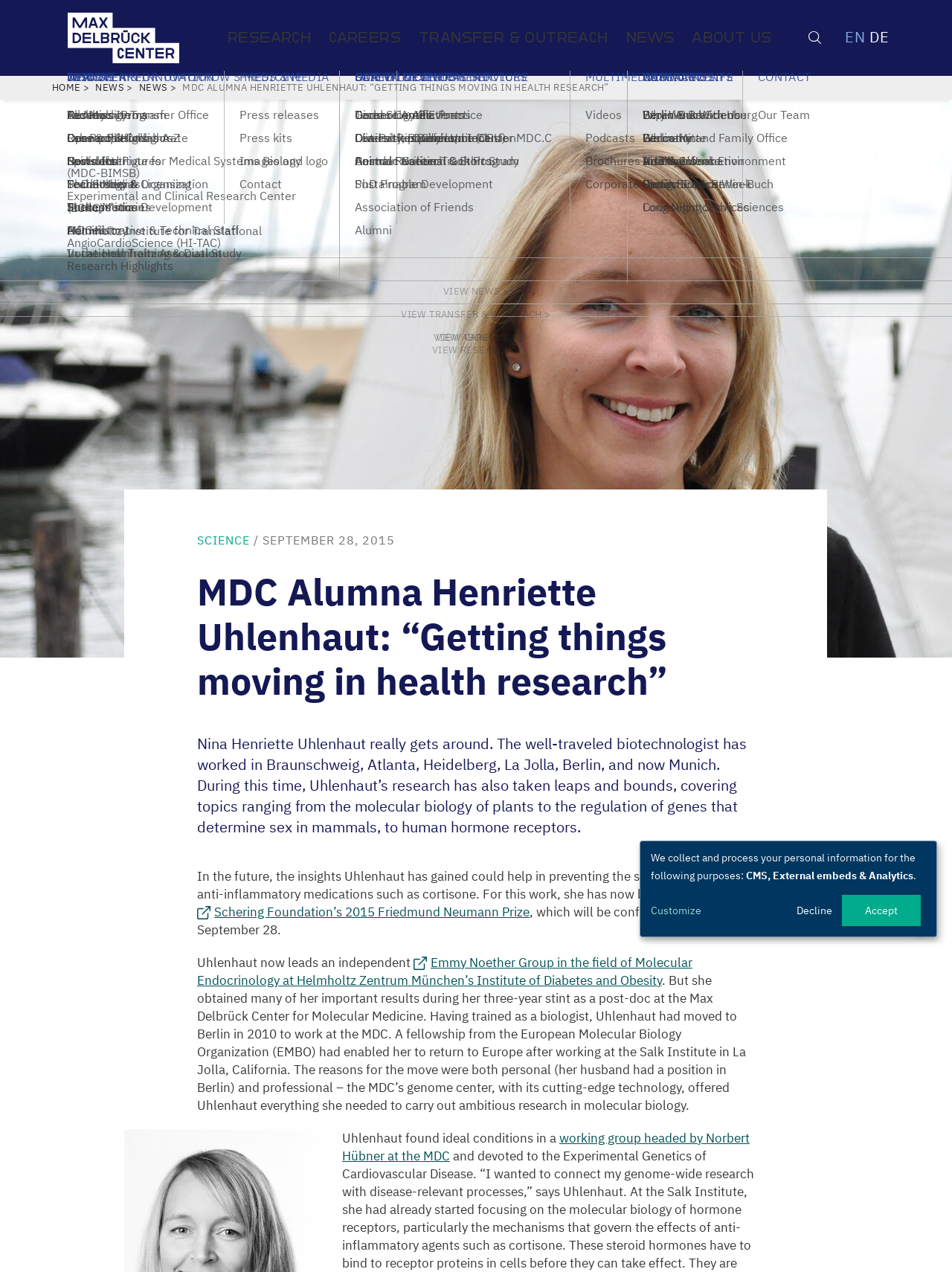Please indicate the bounding box coordinates for the clickable area to complete the following task: "Switch to English". The coordinates should be specified as four float numbers between 0 and 1, i.e., [left, top, right, bottom].

[0.888, 0.023, 0.909, 0.035]